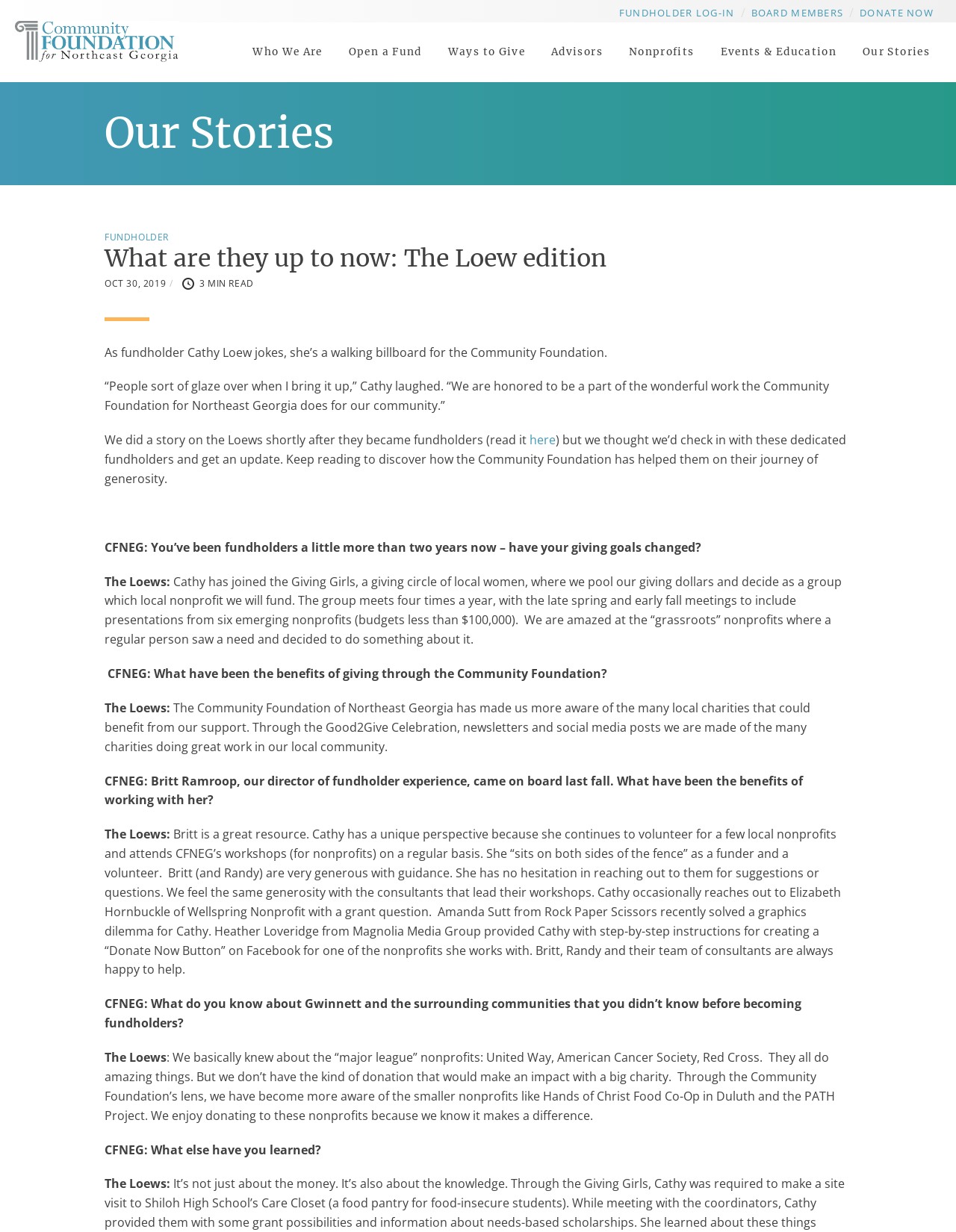Locate the bounding box coordinates of the clickable area to execute the instruction: "Learn more about the Community Foundation". Provide the coordinates as four float numbers between 0 and 1, represented as [left, top, right, bottom].

[0.252, 0.024, 0.349, 0.06]